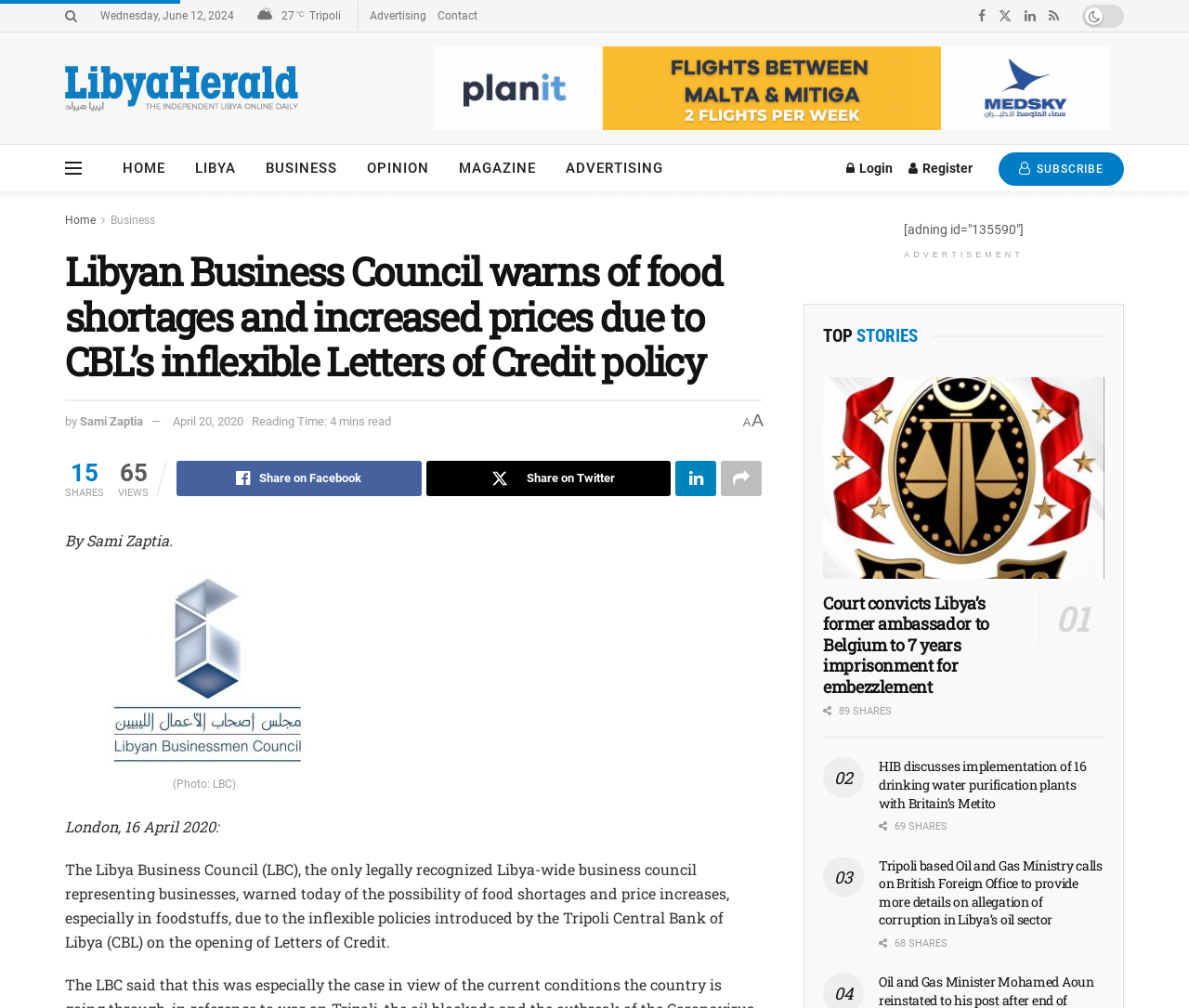Identify the bounding box coordinates of the section to be clicked to complete the task described by the following instruction: "View the 'TOP STORIES'". The coordinates should be four float numbers between 0 and 1, formatted as [left, top, right, bottom].

[0.692, 0.311, 0.784, 0.356]